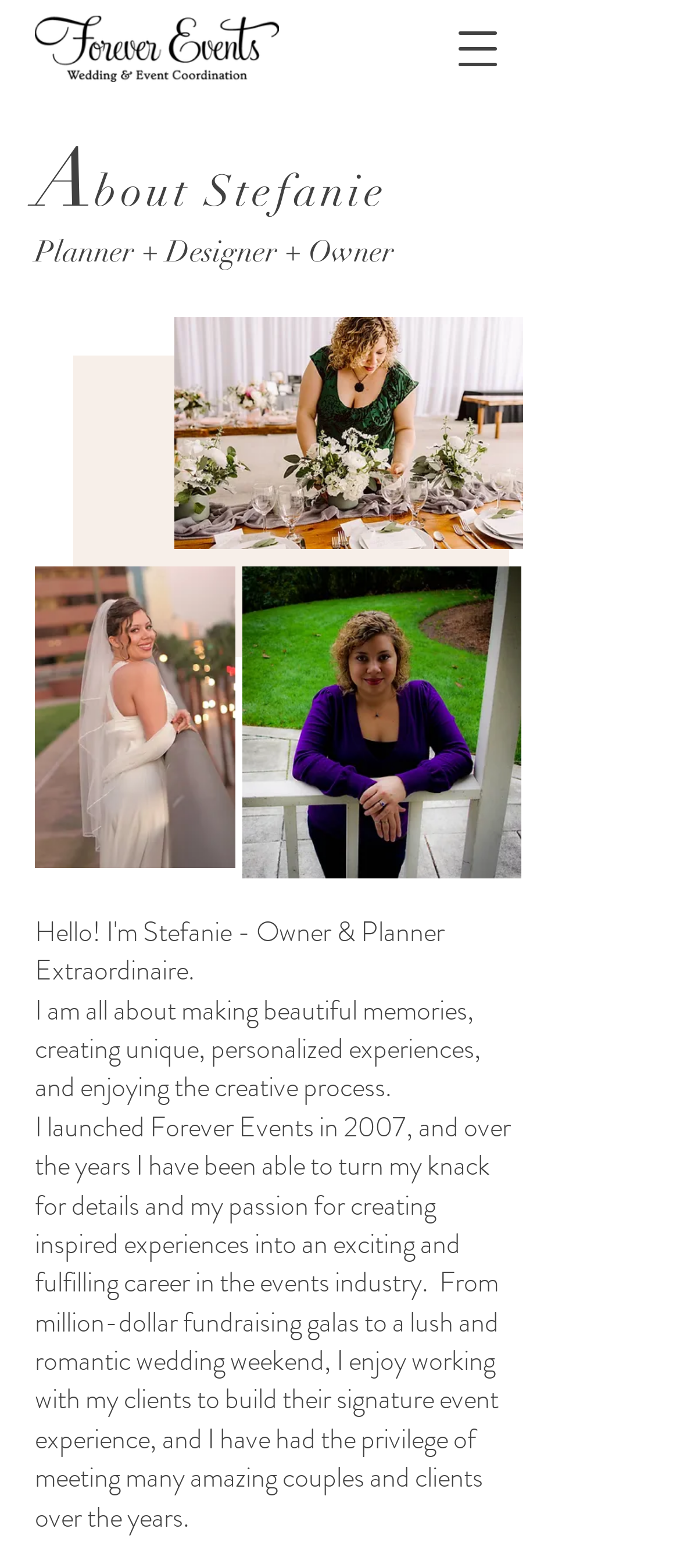Offer a thorough description of the webpage.

The webpage is about Stefanie Wright, the planner, designer, and owner of Forever Events, LLC. At the top left corner, there is a Forever Events logo, which is an image linked to the website's homepage. Next to the logo, there is a heading that reads "About Stefanie". Below the logo and the heading, there are three images of Stefanie Wright, showcasing her as a wedding planner, in a wedding gown, and in a casual setting, respectively. These images are positioned side by side, with the first image taking up more space than the others.

Below the images, there are two paragraphs of text. The first paragraph is a brief introduction to Stefanie's approach to event planning, stating that she focuses on creating beautiful memories and unique experiences. The second paragraph is a longer bio, detailing her career in the events industry, including the launch of Forever Events in 2007 and her experience working with clients to create signature event experiences.

At the top right corner, there is a button to open a navigation menu.